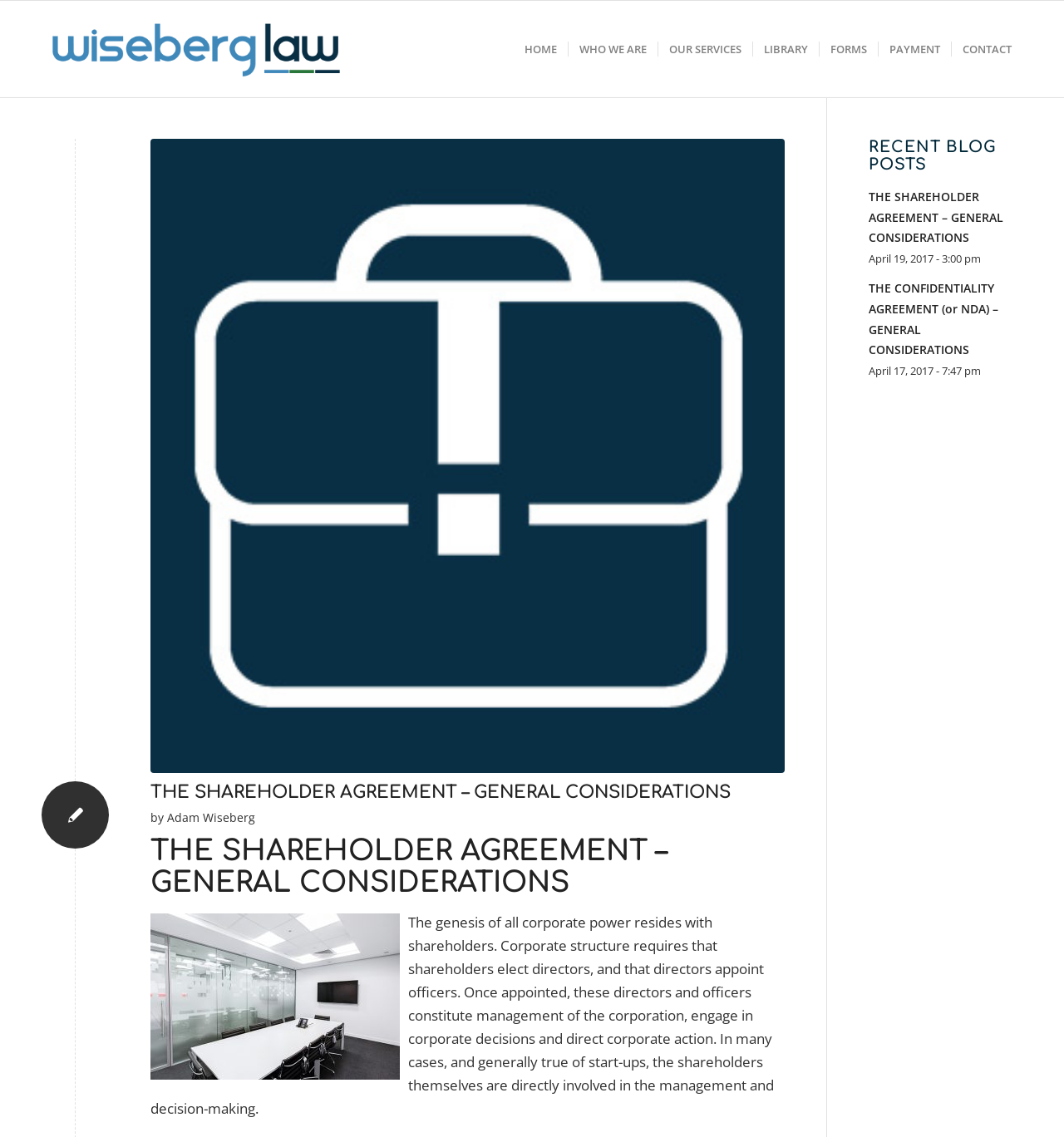What is the name of the law firm?
Refer to the image and provide a one-word or short phrase answer.

Wiseberg Law